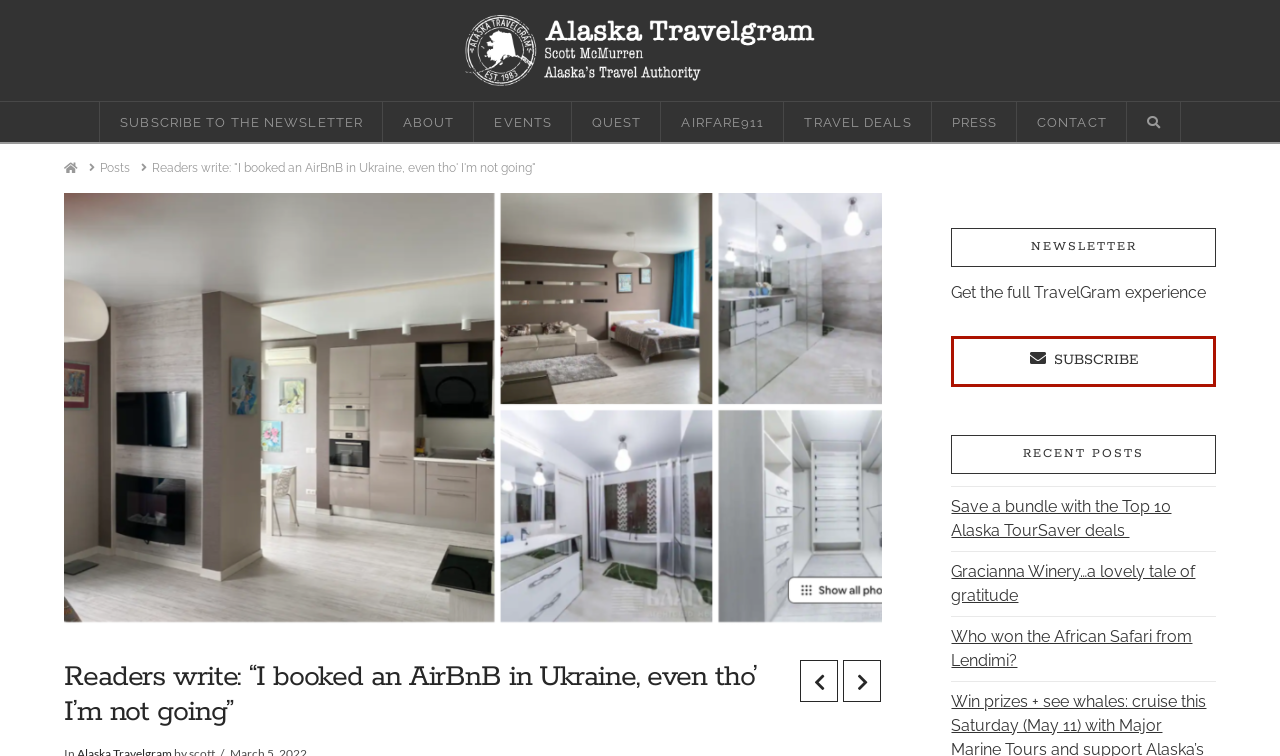Answer the question in one word or a short phrase:
What is the name of the website?

Alaska Travelgram